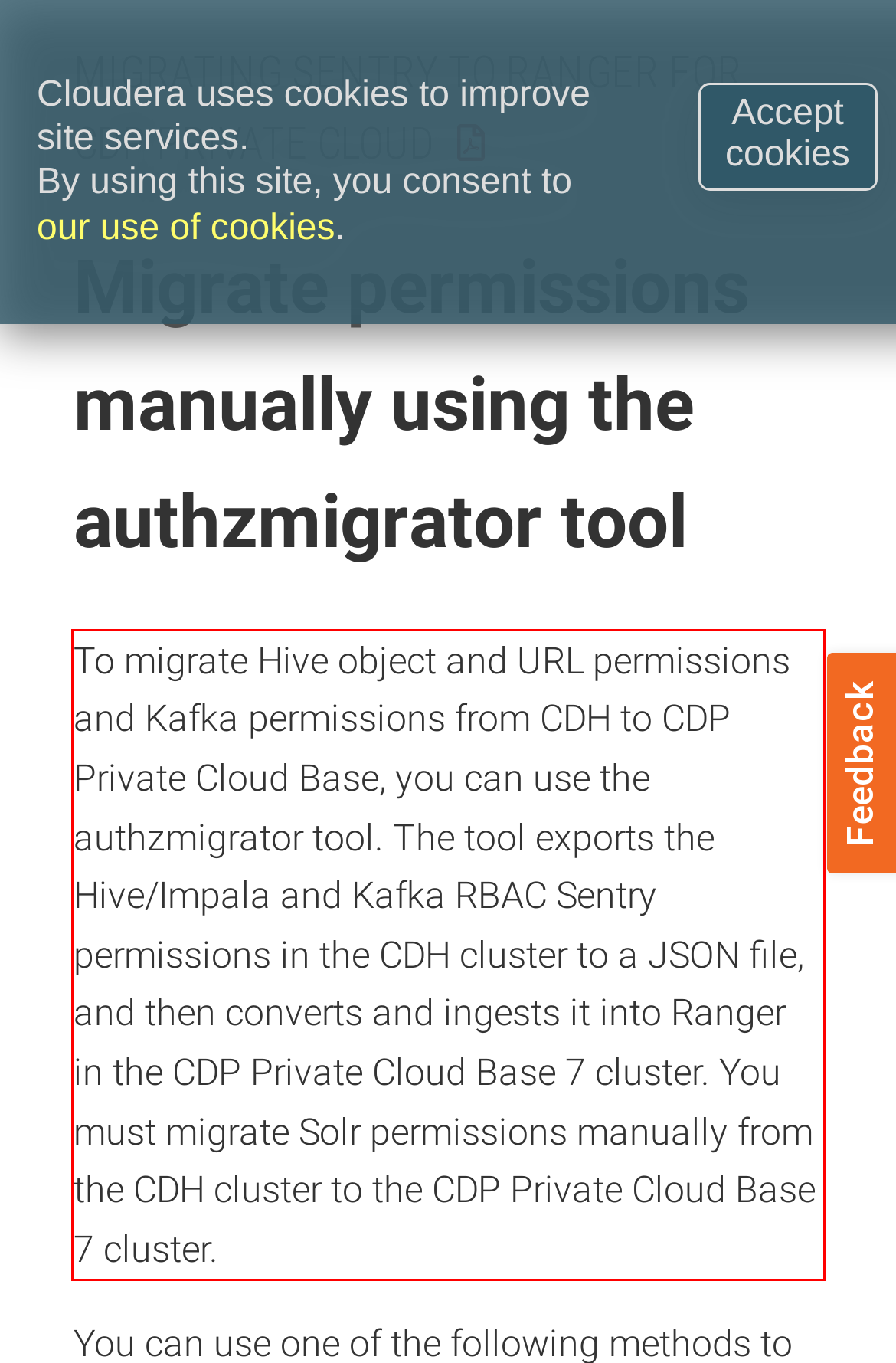Given the screenshot of the webpage, identify the red bounding box, and recognize the text content inside that red bounding box.

To migrate Hive object and URL permissions and Kafka permissions from CDH to CDP Private Cloud Base, you can use the authzmigrator tool. The tool exports the Hive/Impala and Kafka RBAC Sentry permissions in the CDH cluster to a JSON file, and then converts and ingests it into Ranger in the CDP Private Cloud Base 7 cluster. You must migrate Solr permissions manually from the CDH cluster to the CDP Private Cloud Base 7 cluster.